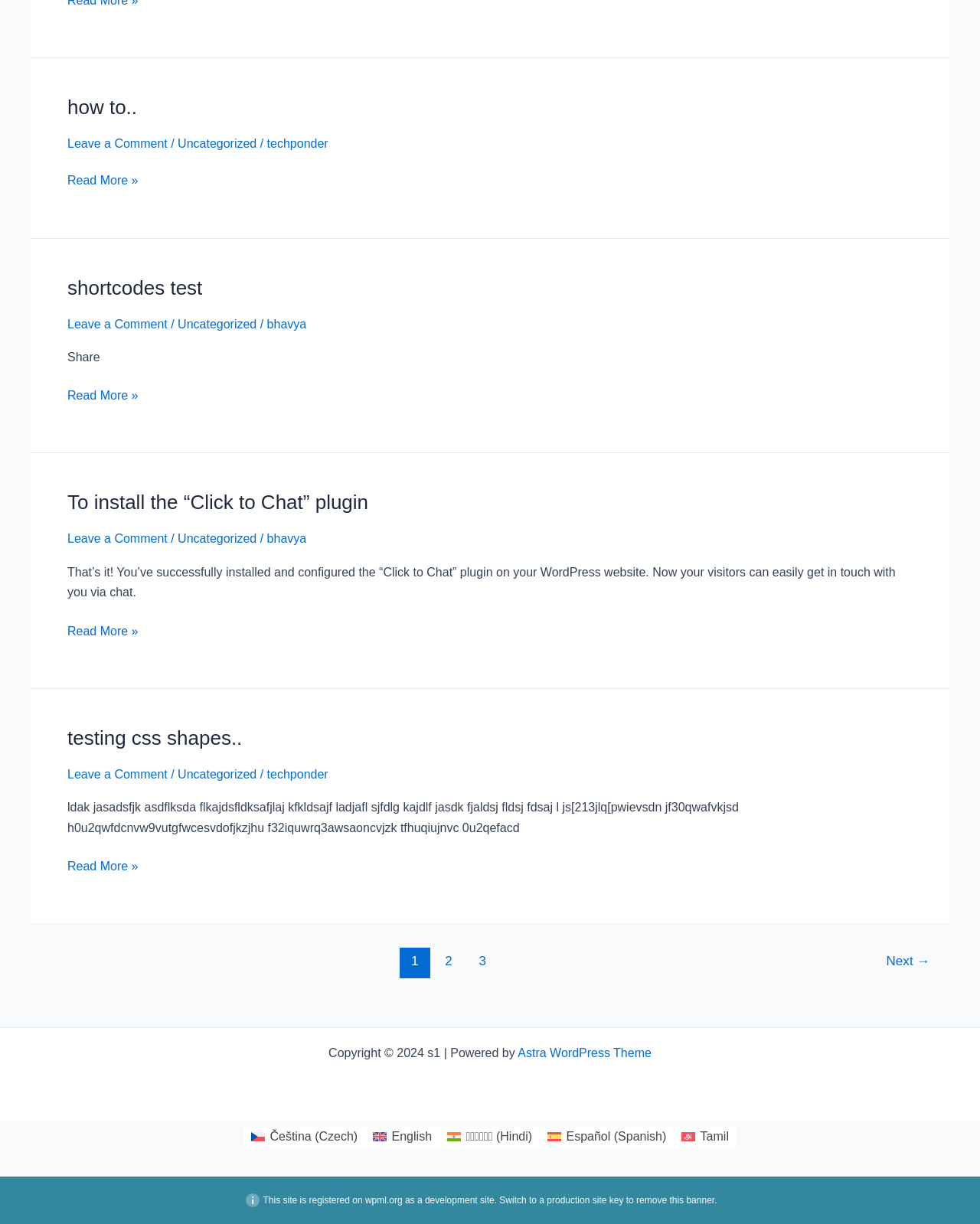Find the bounding box coordinates of the clickable element required to execute the following instruction: "Switch to English language". Provide the coordinates as four float numbers between 0 and 1, i.e., [left, top, right, bottom].

[0.373, 0.92, 0.448, 0.937]